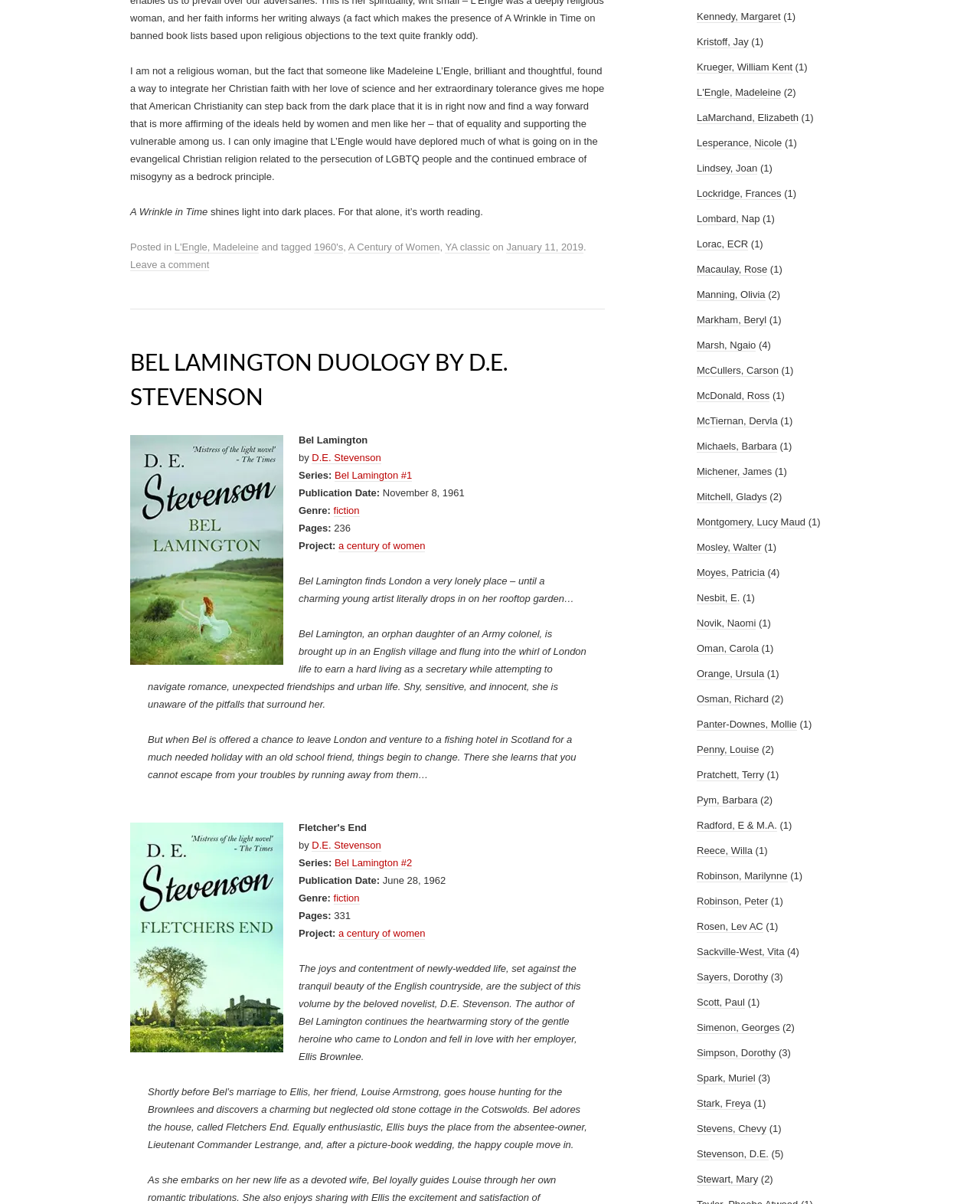Answer the following in one word or a short phrase: 
How many pages are in Bel Lamington #1?

236